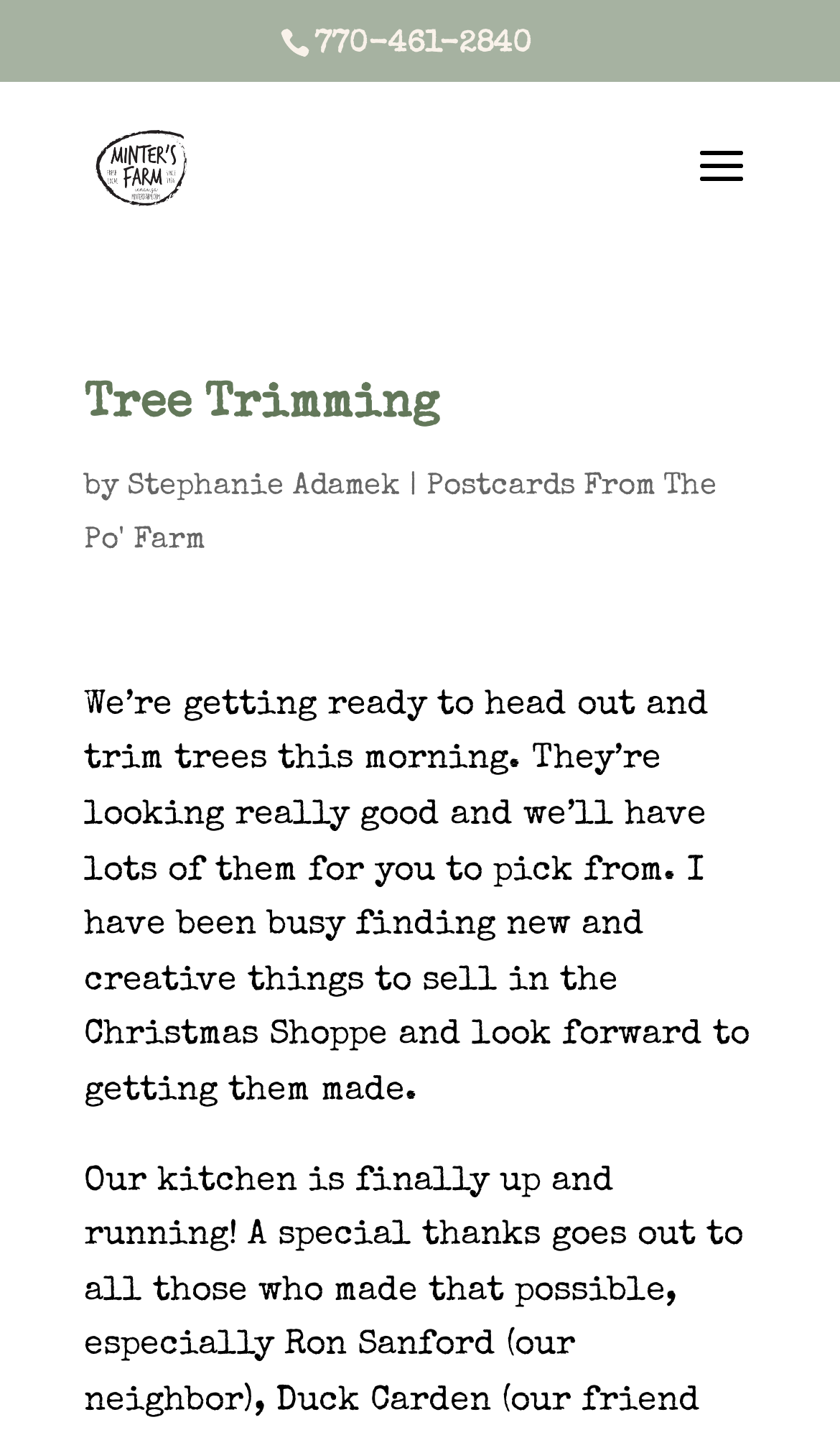What is the phone number of Minter's Farm?
Look at the image and respond with a one-word or short-phrase answer.

770-461-2840